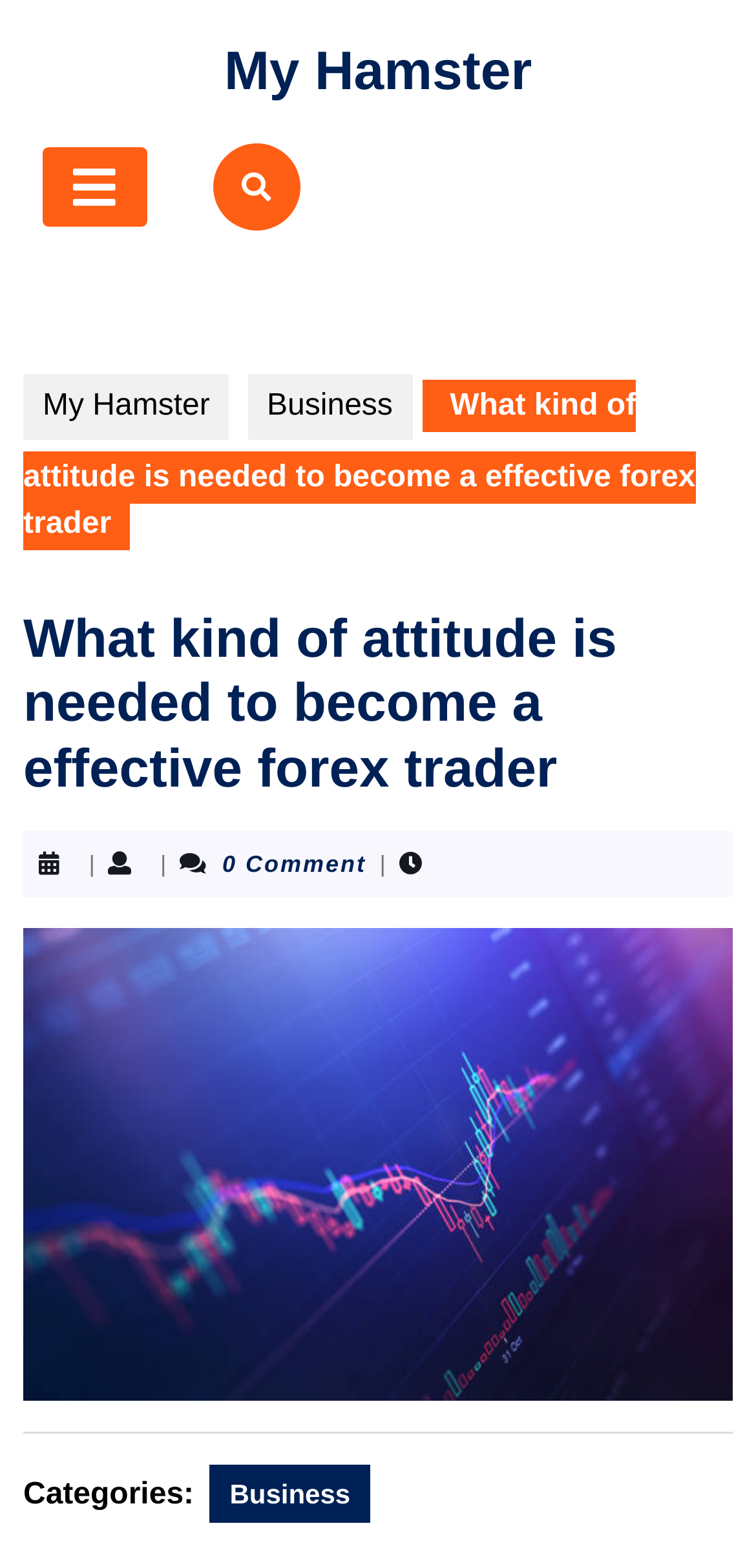What is the text of the main heading?
Refer to the image and respond with a one-word or short-phrase answer.

What kind of attitude is needed to become a effective forex trader